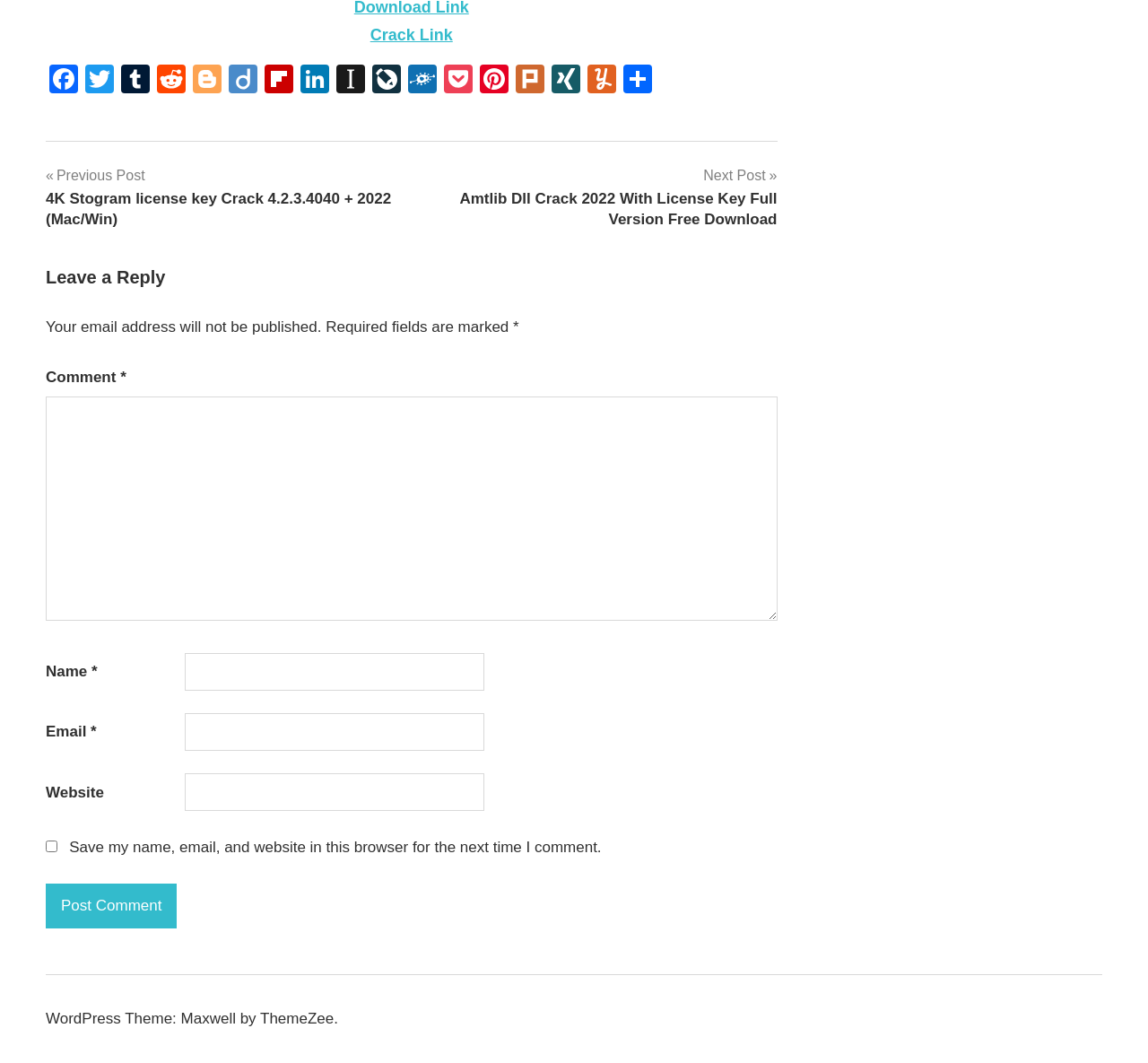Determine the bounding box coordinates of the target area to click to execute the following instruction: "Click on the Post Comment button."

[0.04, 0.831, 0.154, 0.874]